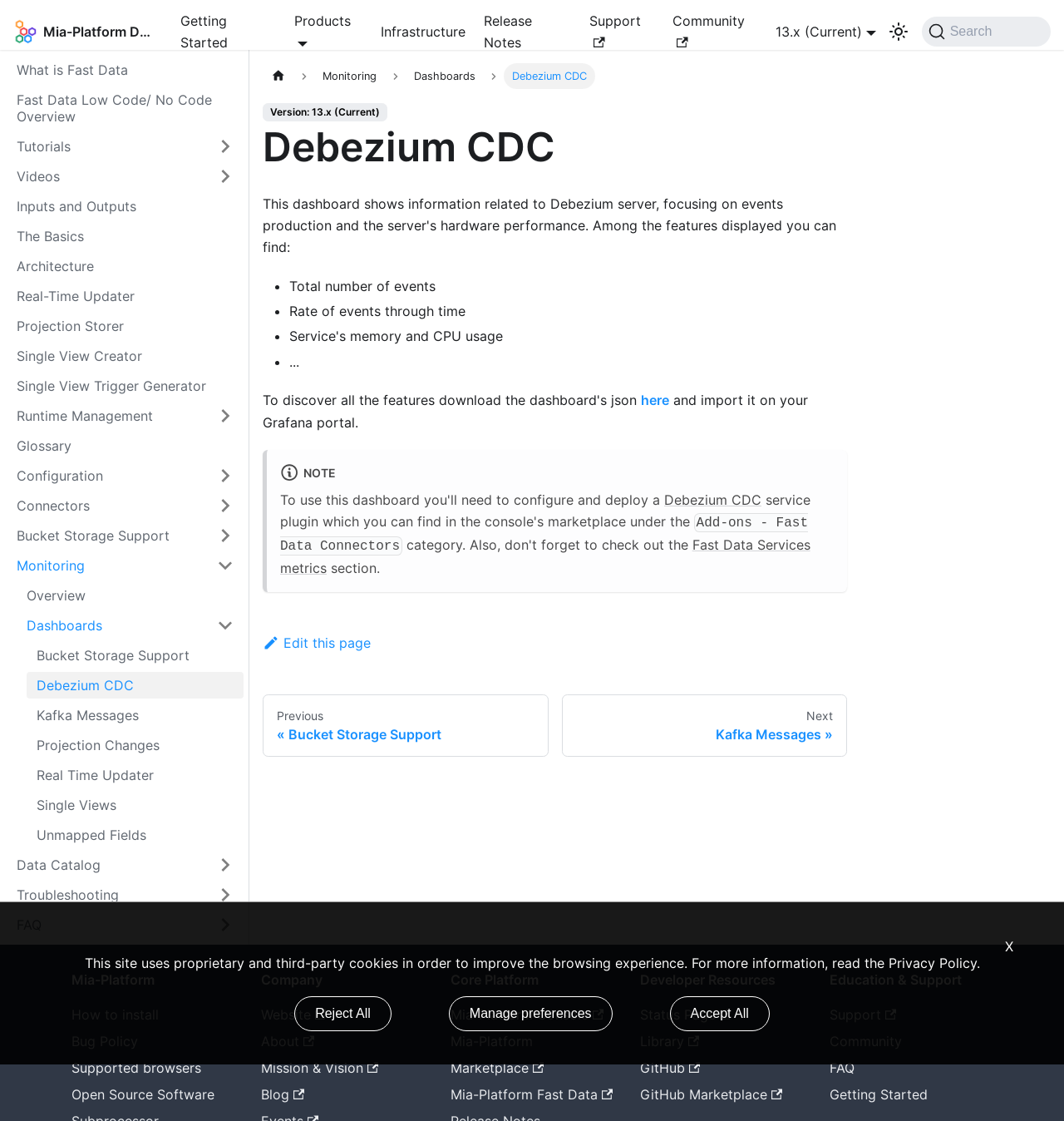Can you specify the bounding box coordinates for the region that should be clicked to fulfill this instruction: "Go to 'Getting Started'".

[0.161, 0.006, 0.267, 0.051]